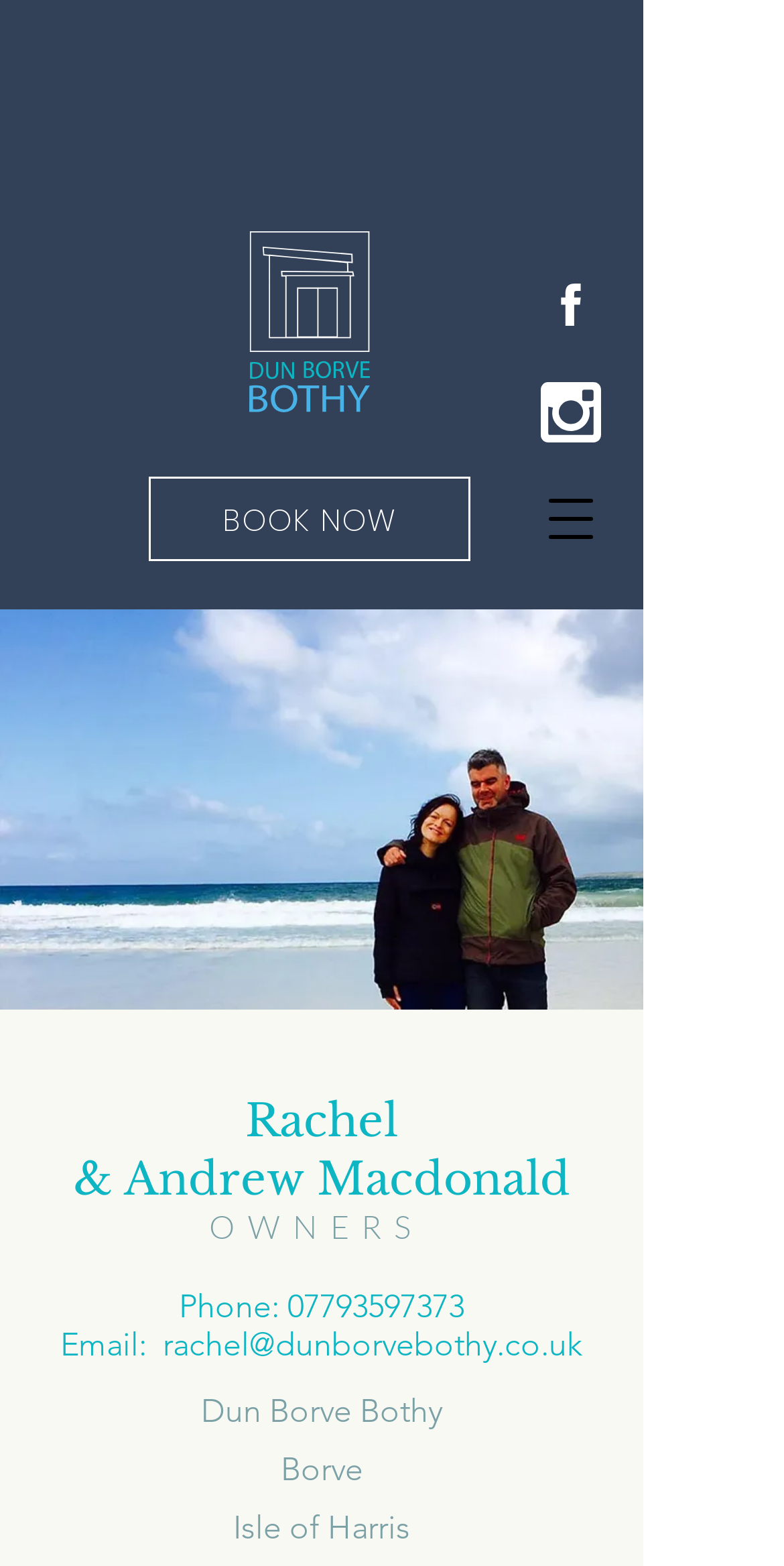Offer a comprehensive description of the webpage’s content and structure.

The webpage is about Rachel and Andrew, the owners of Dun Borve Bothy. At the top right corner, there is a button to open a navigation menu. Below it, there are three links, with the "BOOK NOW" link being the most prominent, located at the top left area of the page. 

Below the "BOOK NOW" link, there is a large image of Rachel and Andrew, taking up most of the width of the page. Above the image, there is a heading with their names, "Rachel & Andrew Macdonald". 

To the right of the image, there is a section with the title "OWNERS" and their contact information, including phone number and email address. The phone number is a clickable link. 

At the bottom of the page, there are two lines of text, with "Dun Borve Bothy" on the first line and "Isle of Harris" on the second line, indicating the location of the bothy.